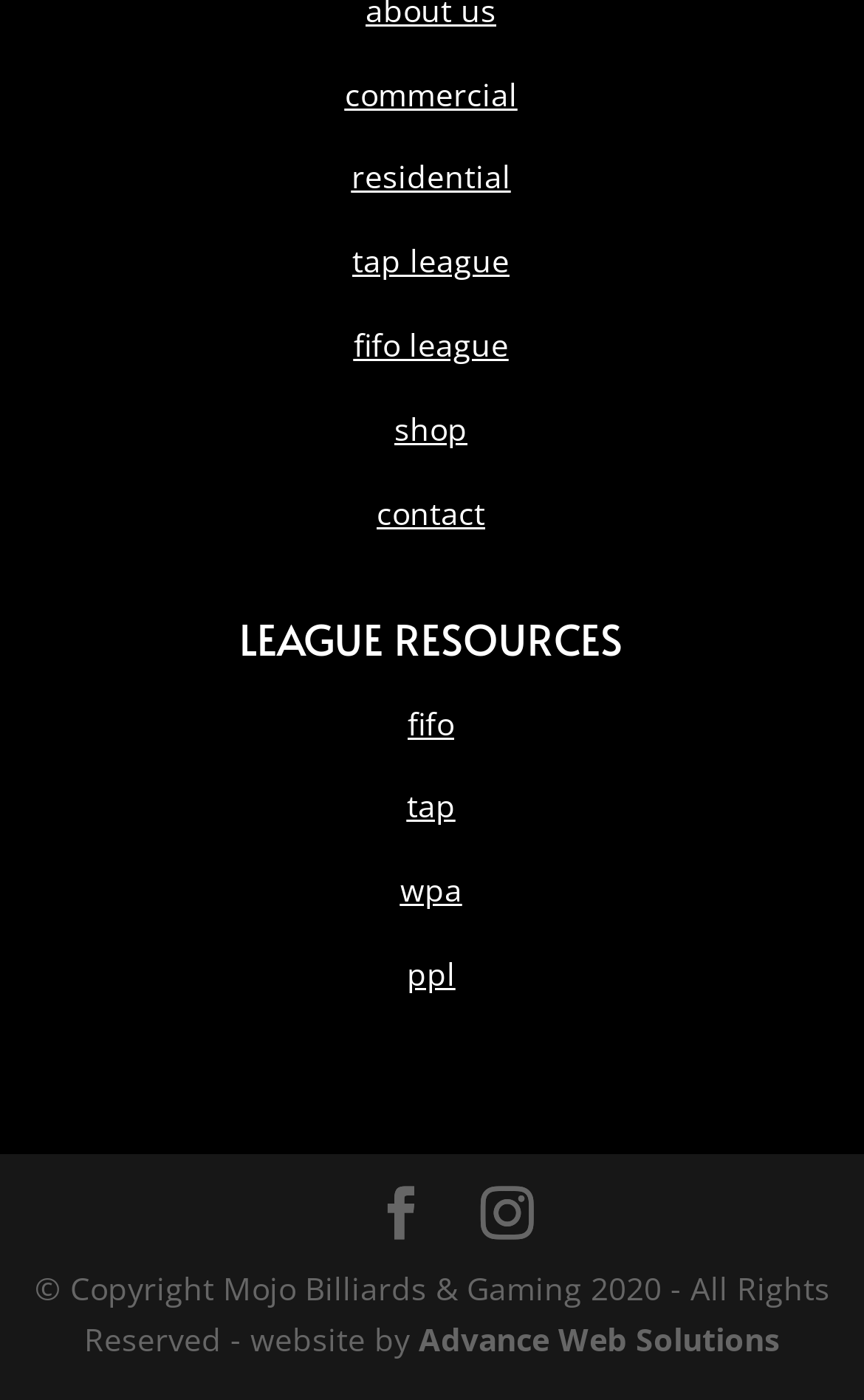What is the copyright year of the website?
Please respond to the question thoroughly and include all relevant details.

I found the copyright year of the website by examining the static text at the bottom of the webpage, which says '© Copyright Mojo Billiards & Gaming 2020 - All Rights Reserved'.